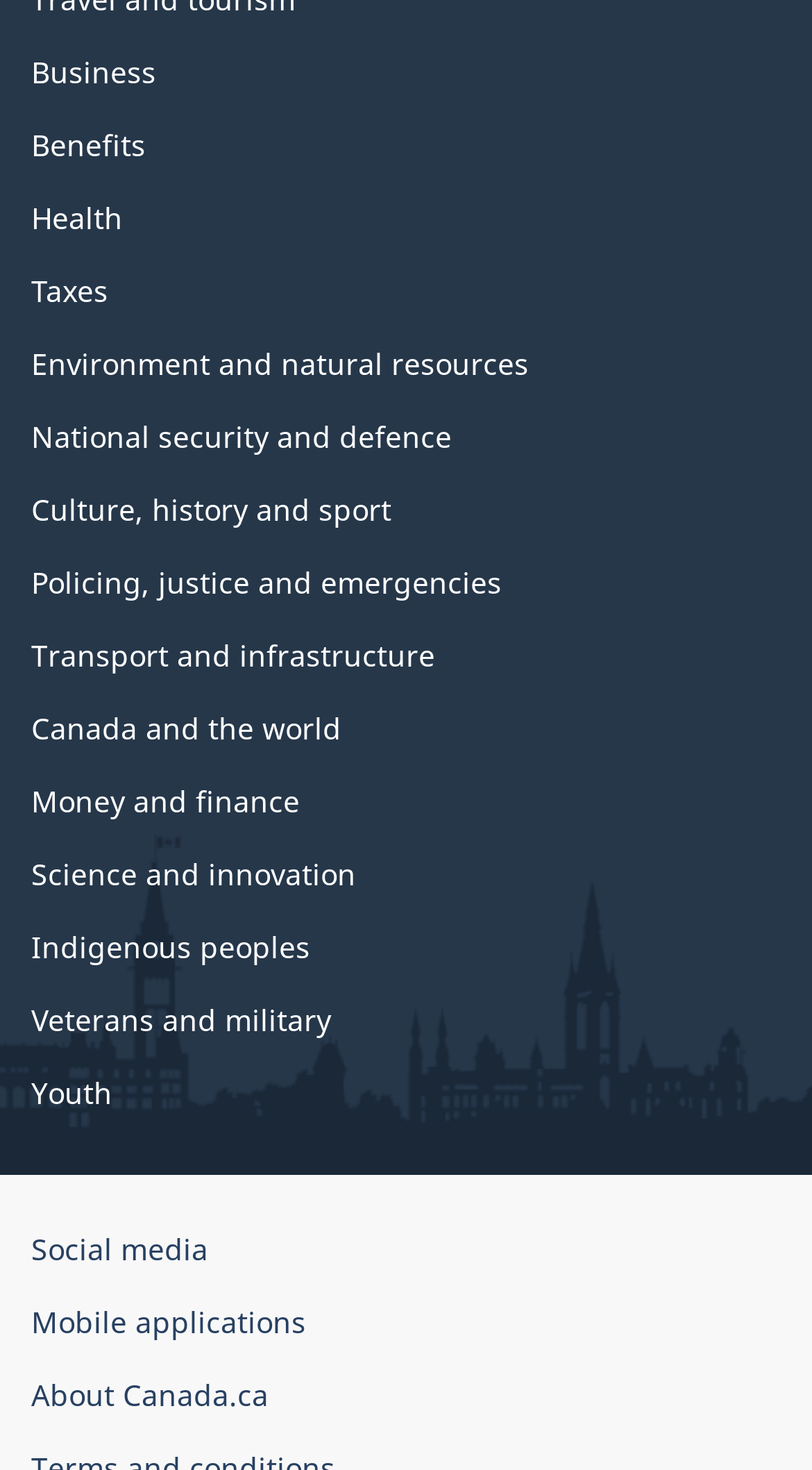Please answer the following query using a single word or phrase: 
What type of resources are available on the webpage?

Government resources